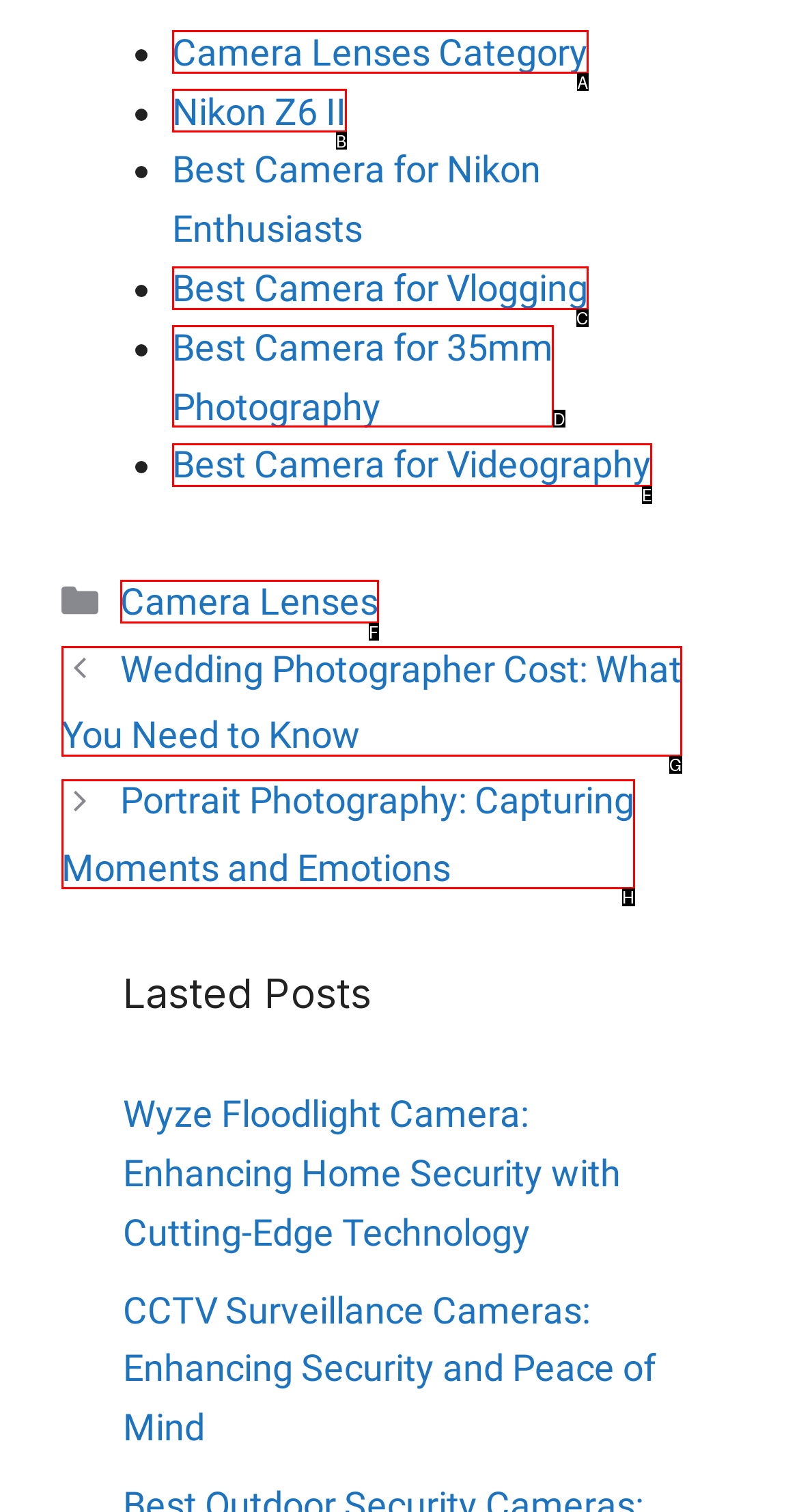Which HTML element among the options matches this description: Best Camera for Vlogging? Answer with the letter representing your choice.

C